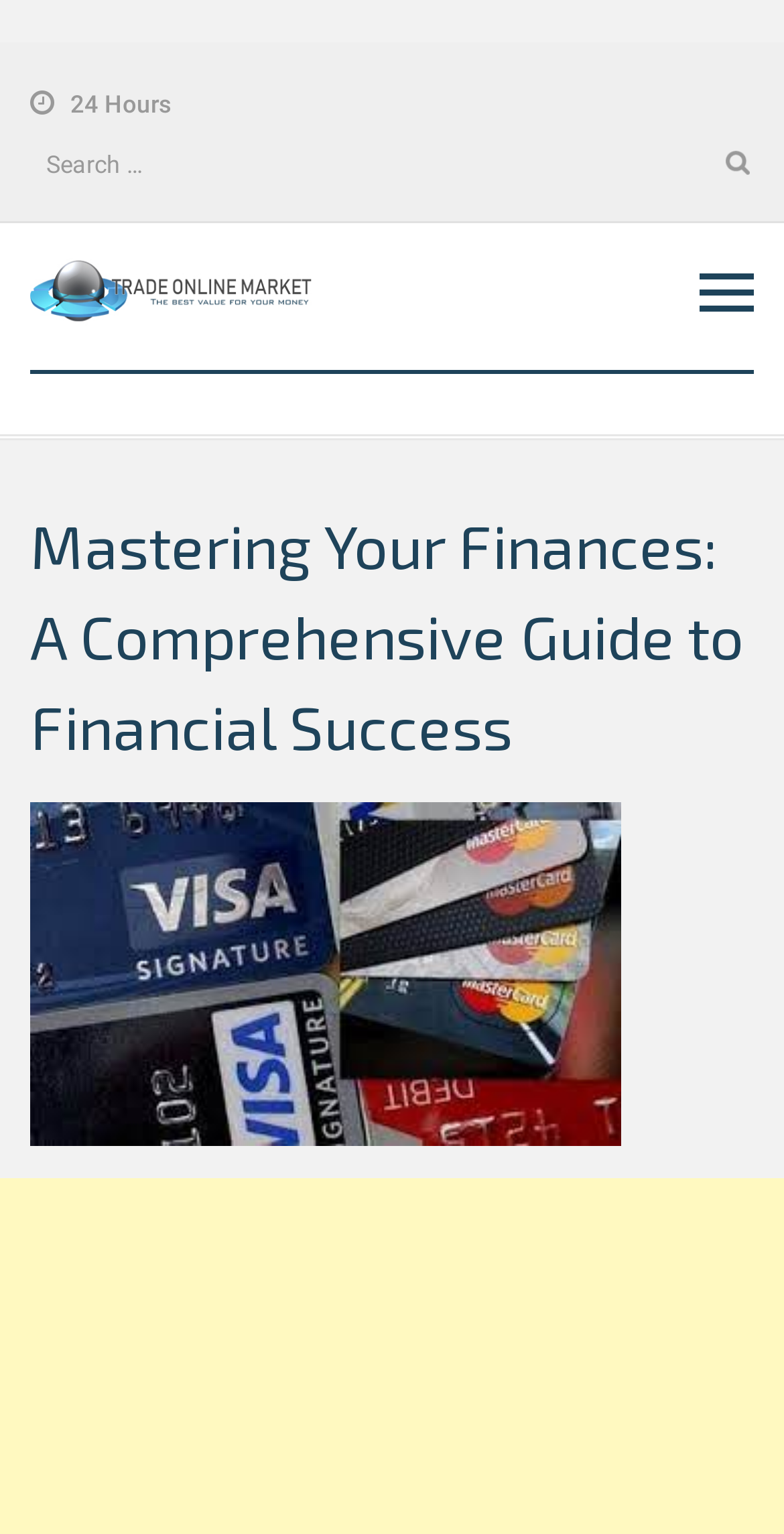What is the topic of the comprehensive guide? Observe the screenshot and provide a one-word or short phrase answer.

Financial Success